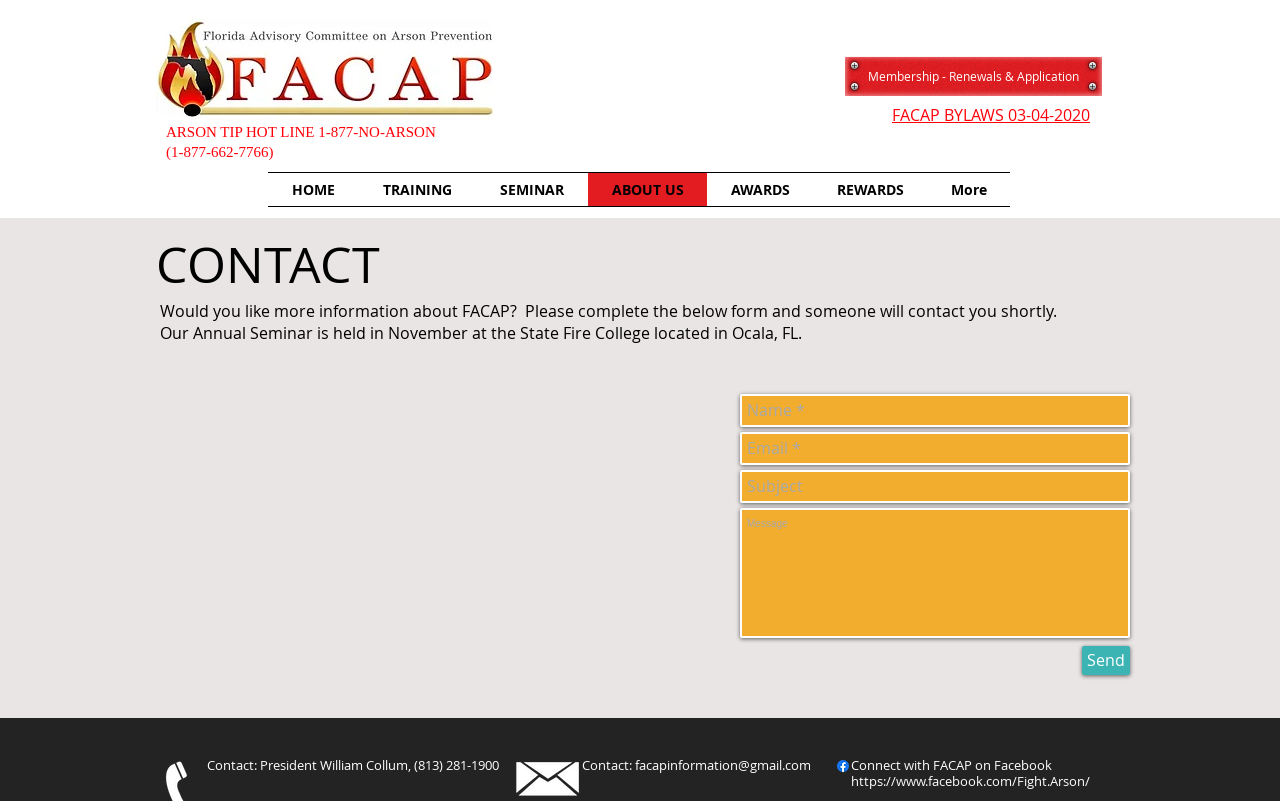What is the purpose of the form on the webpage?
From the details in the image, provide a complete and detailed answer to the question.

I analyzed the form on the webpage and the text above it, which says 'Would you like more information about FACAP? Please complete the below form and someone will contact you shortly.' This indicates that the purpose of the form is to contact FACAP.